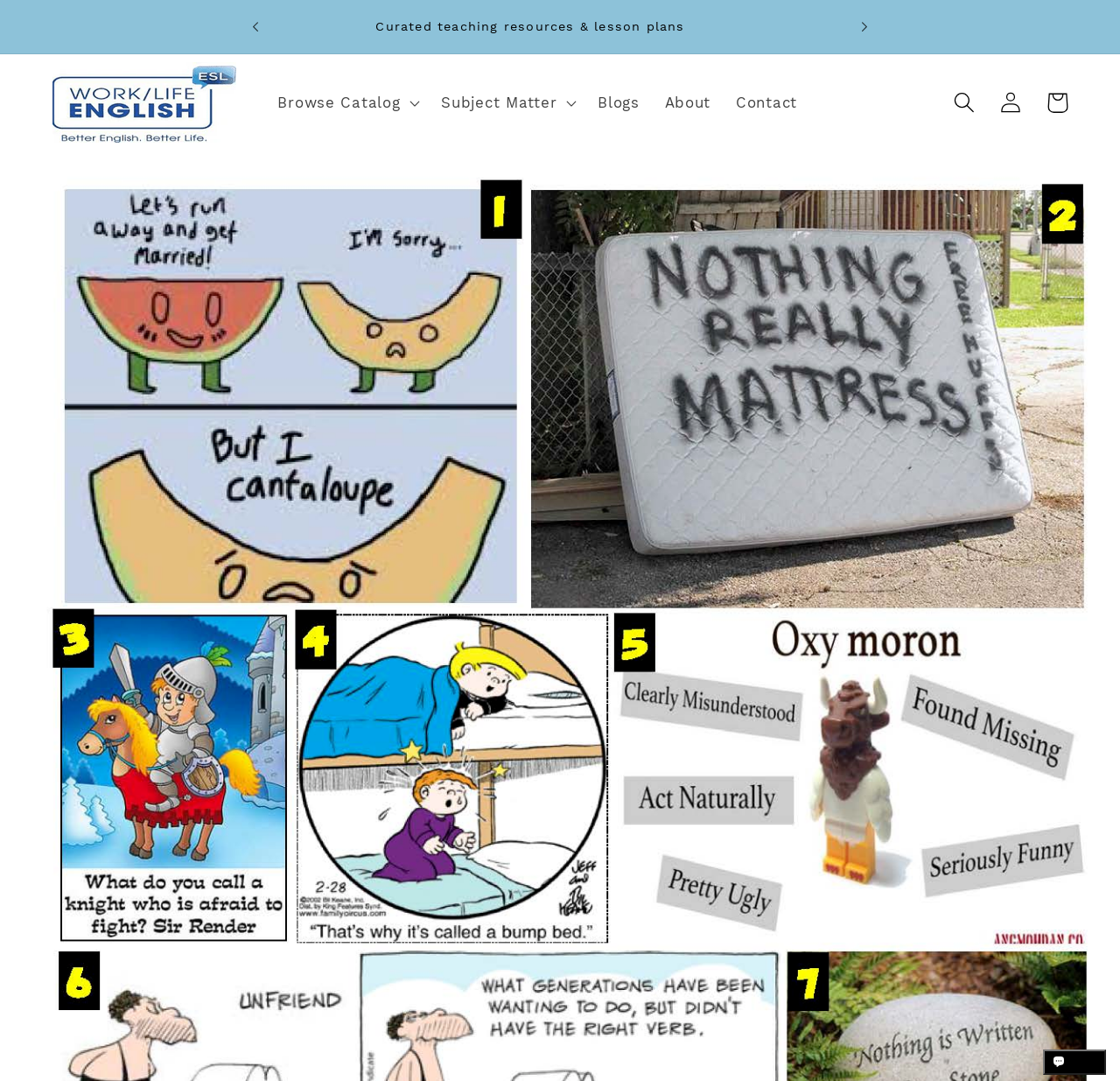Use a single word or phrase to answer the question:
How many buttons are there in the announcement bar?

2